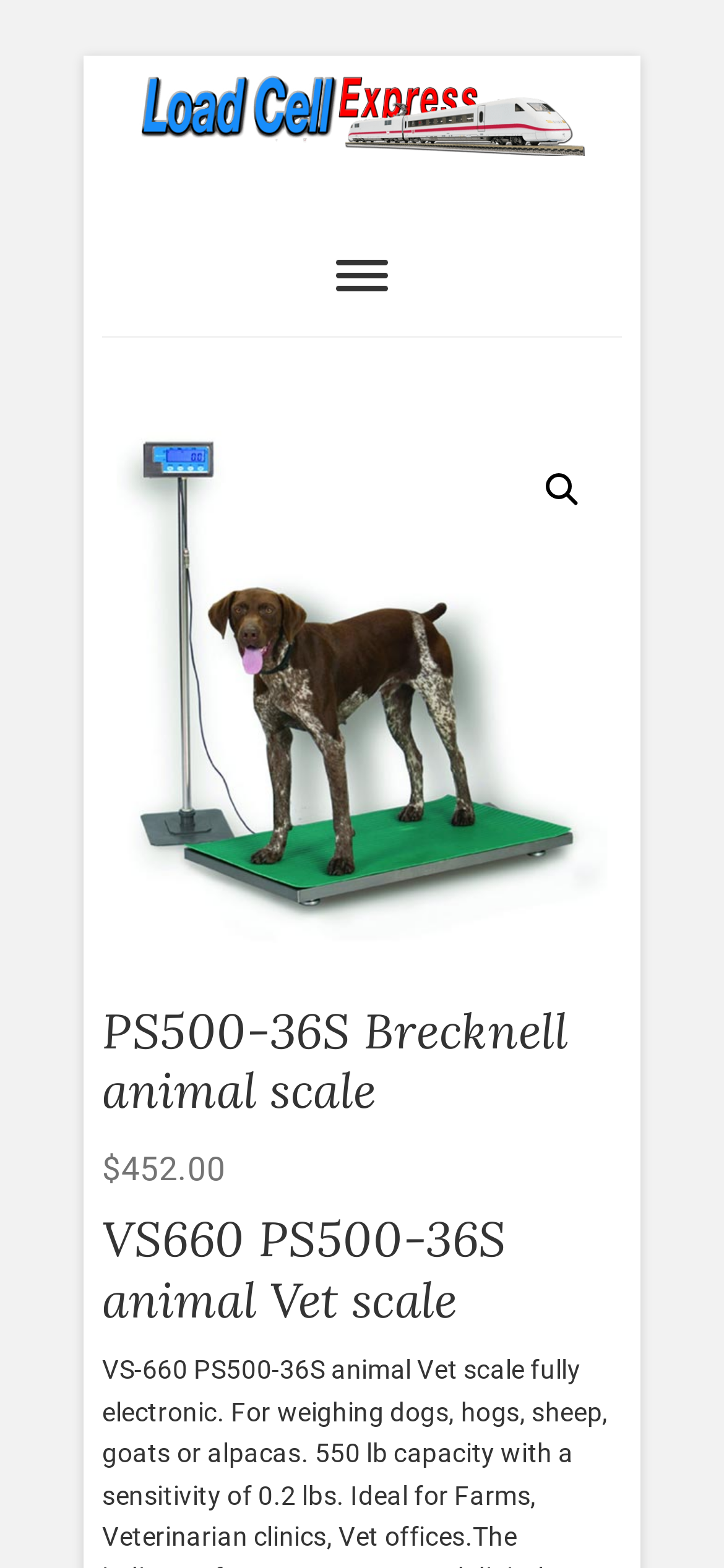Please study the image and answer the question comprehensively:
What is the capacity of the animal scale?

I found the answer by reasoning that the webpage is about an animal scale, and the capacity of the scale is an important feature. I looked for a text element that mentions the capacity and found it in the meta description, which states '550 lb capacity'.